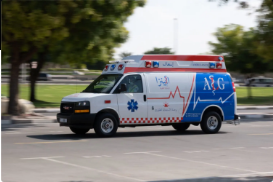What is in the background of the image?
Use the screenshot to answer the question with a single word or phrase.

lush greenery and open roads